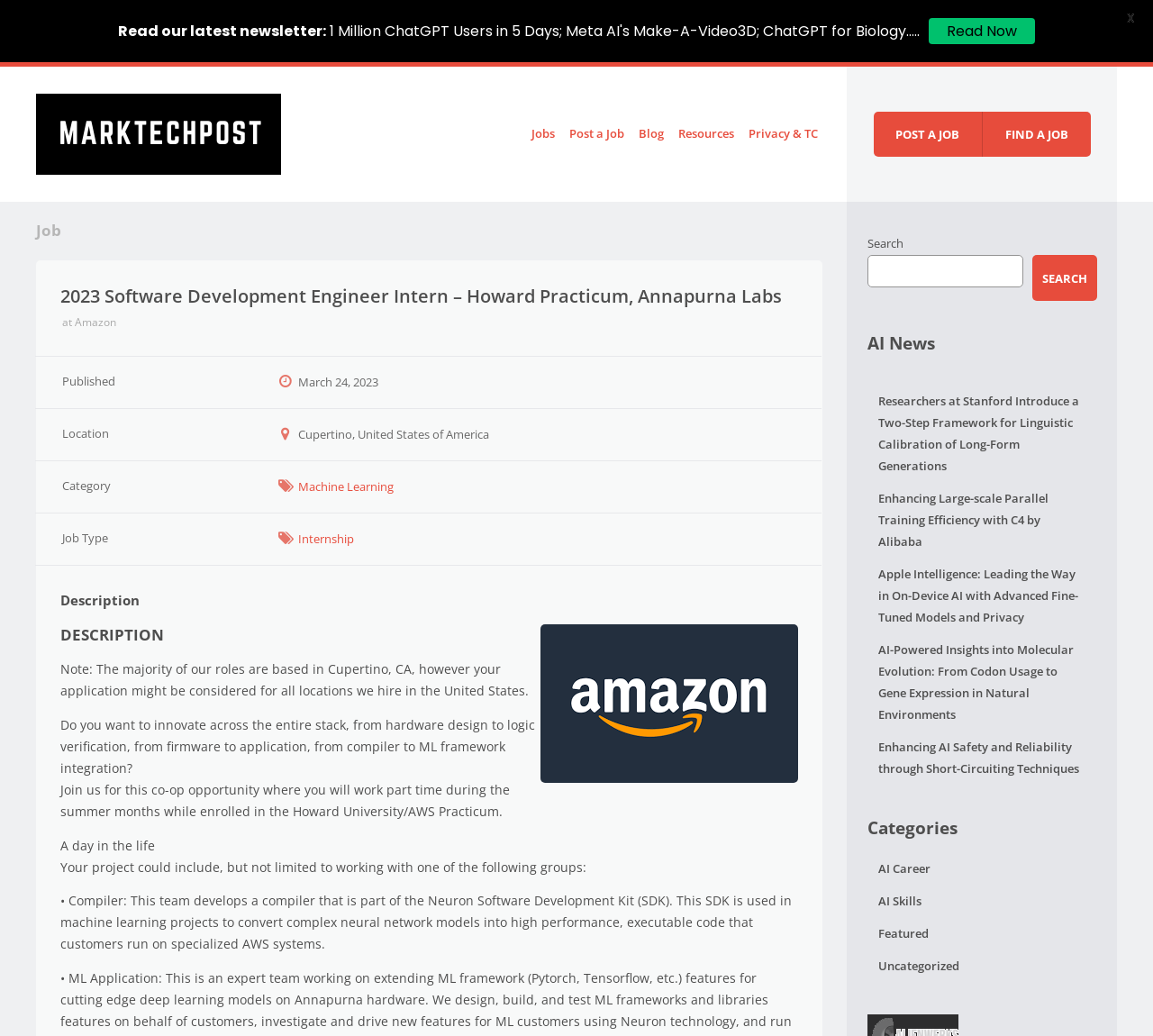Select the bounding box coordinates of the element I need to click to carry out the following instruction: "Click AI Jobs logo".

[0.031, 0.108, 0.244, 0.146]